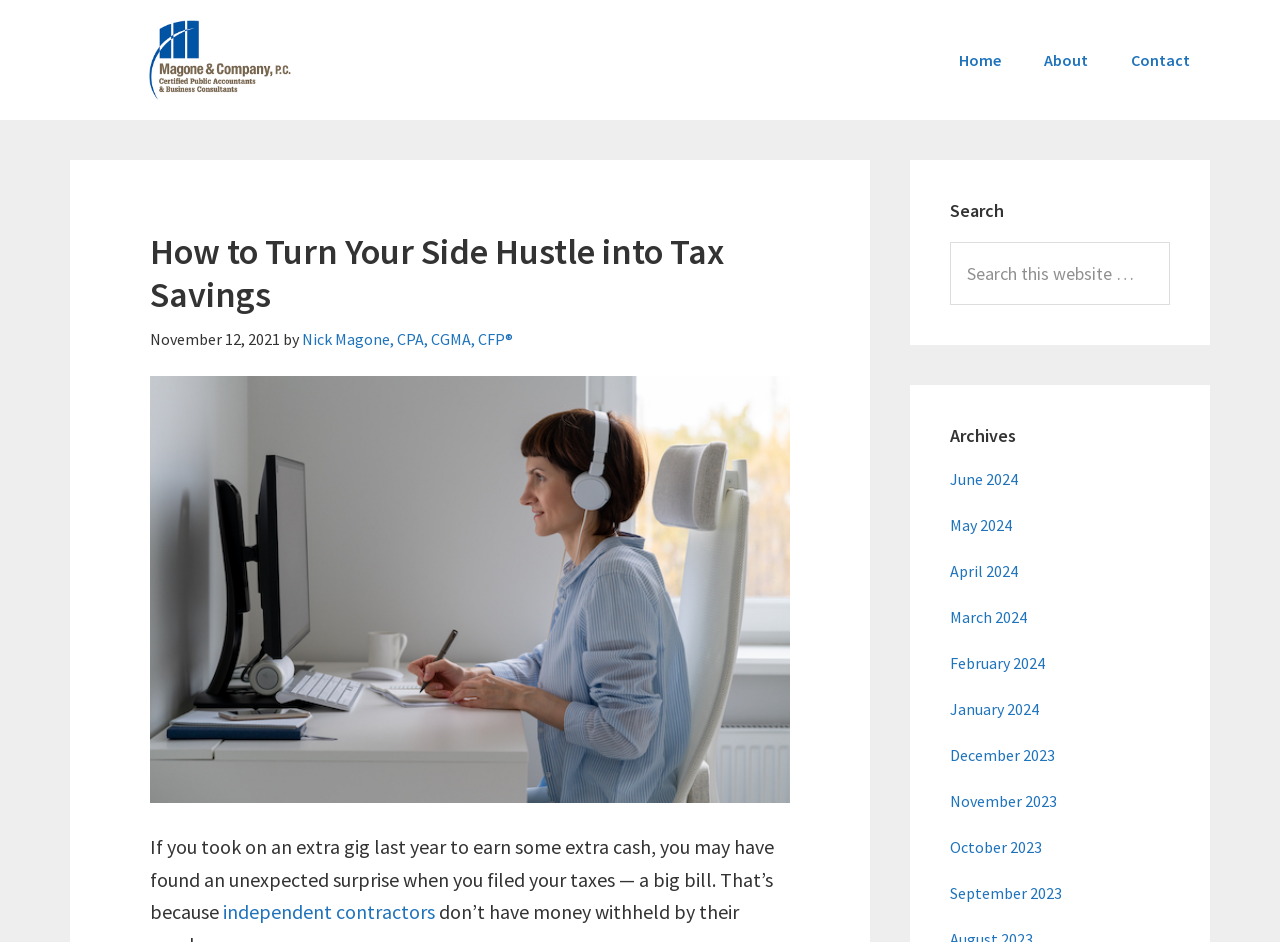What is the name of the company?
Using the image provided, answer with just one word or phrase.

Magone & Company, P.C.